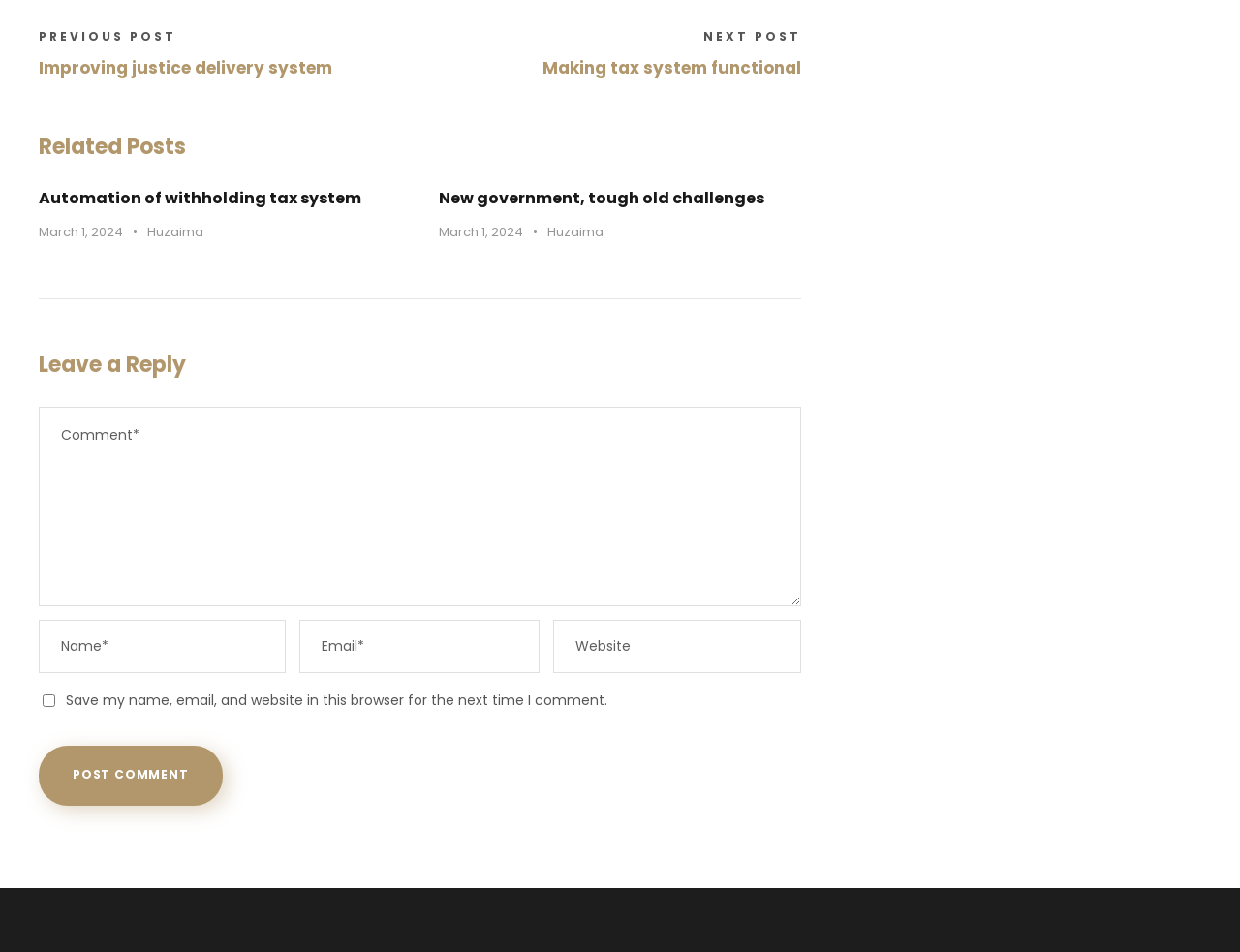Based on the visual content of the image, answer the question thoroughly: How many related posts are there?

I counted the number of related post headings and links, and there are two: 'Automation of withholding tax system' and 'New government, tough old challenges'.